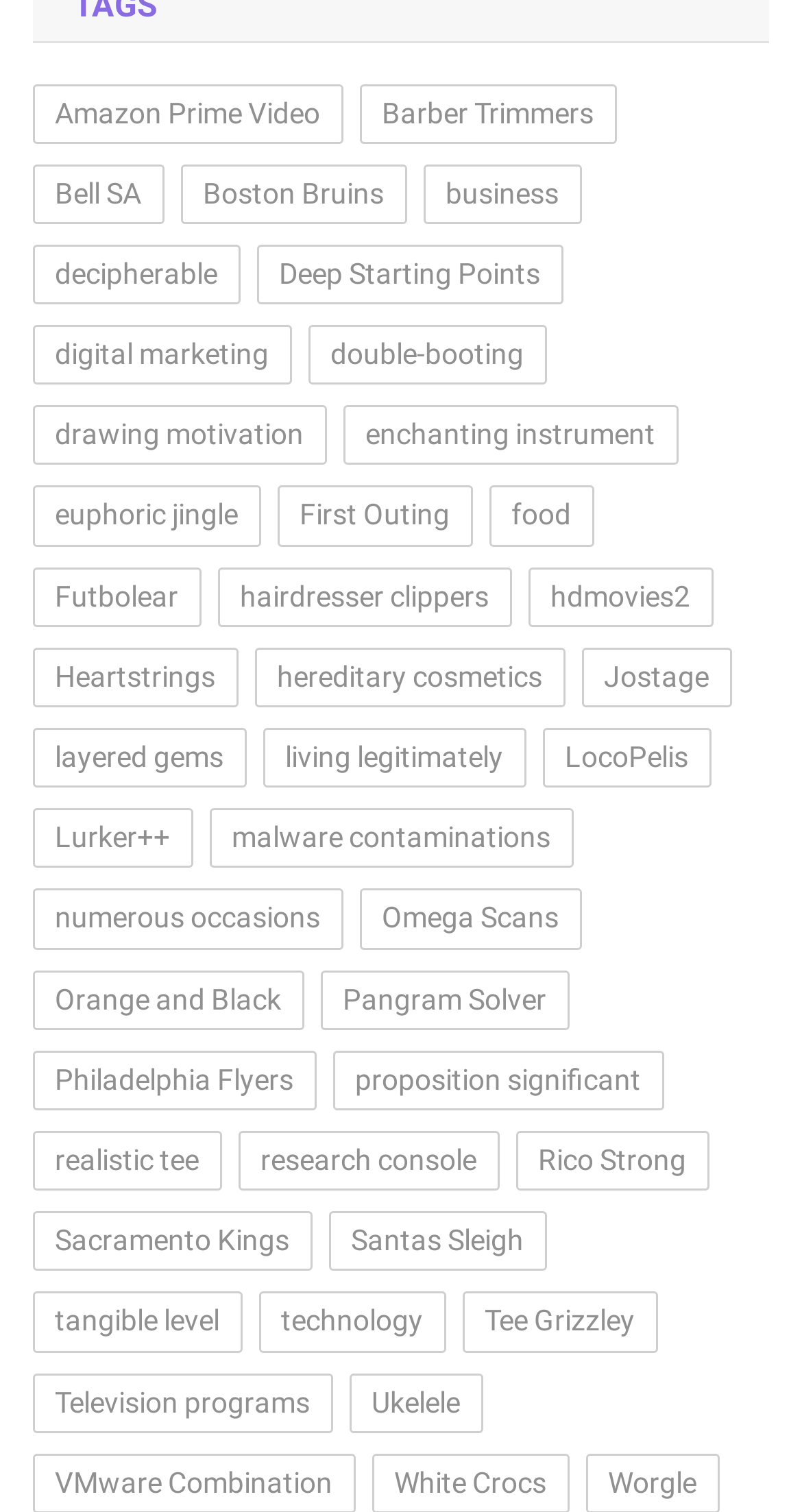Highlight the bounding box coordinates of the element you need to click to perform the following instruction: "Read Terms and Conditions."

None